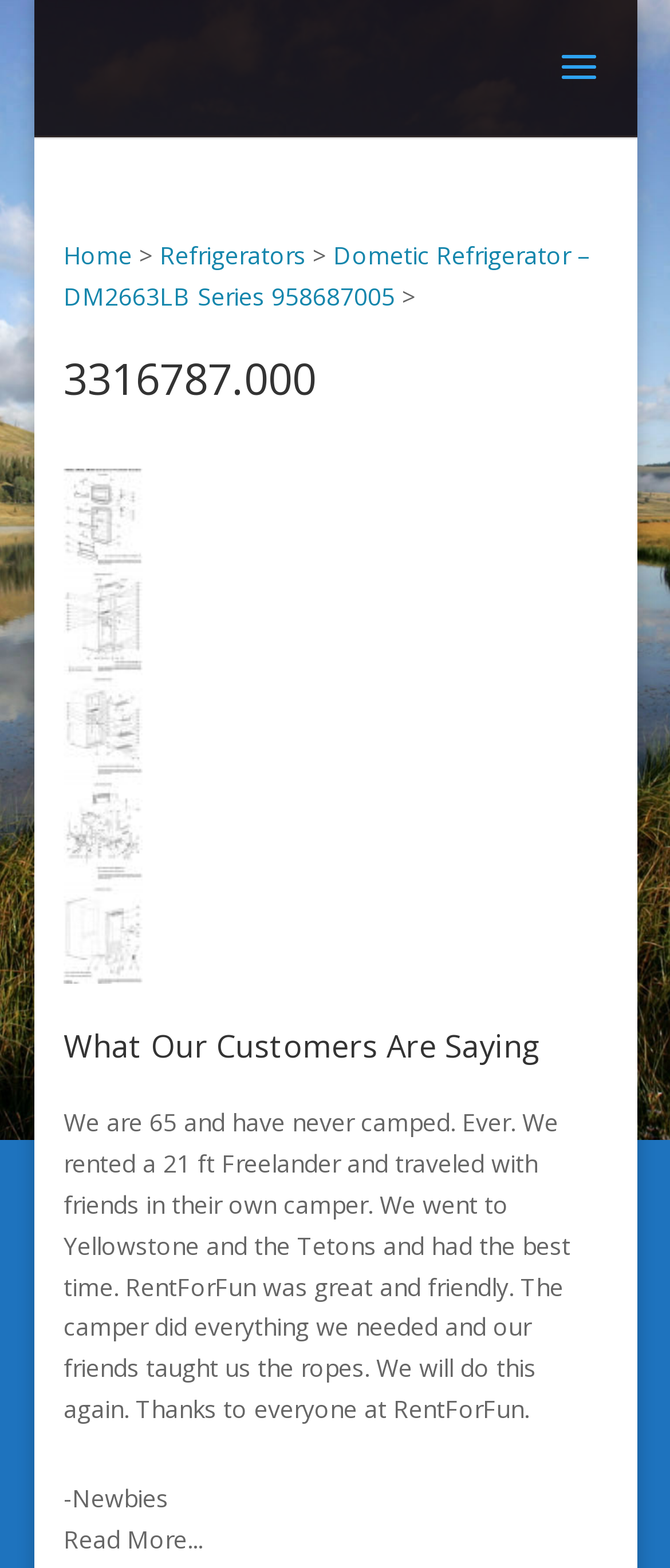What is the sentiment of the customer review?
Examine the image closely and answer the question with as much detail as possible.

The customer review mentions 'We had the best time' and 'Thanks to everyone at RentForFun', indicating a positive sentiment towards the service.